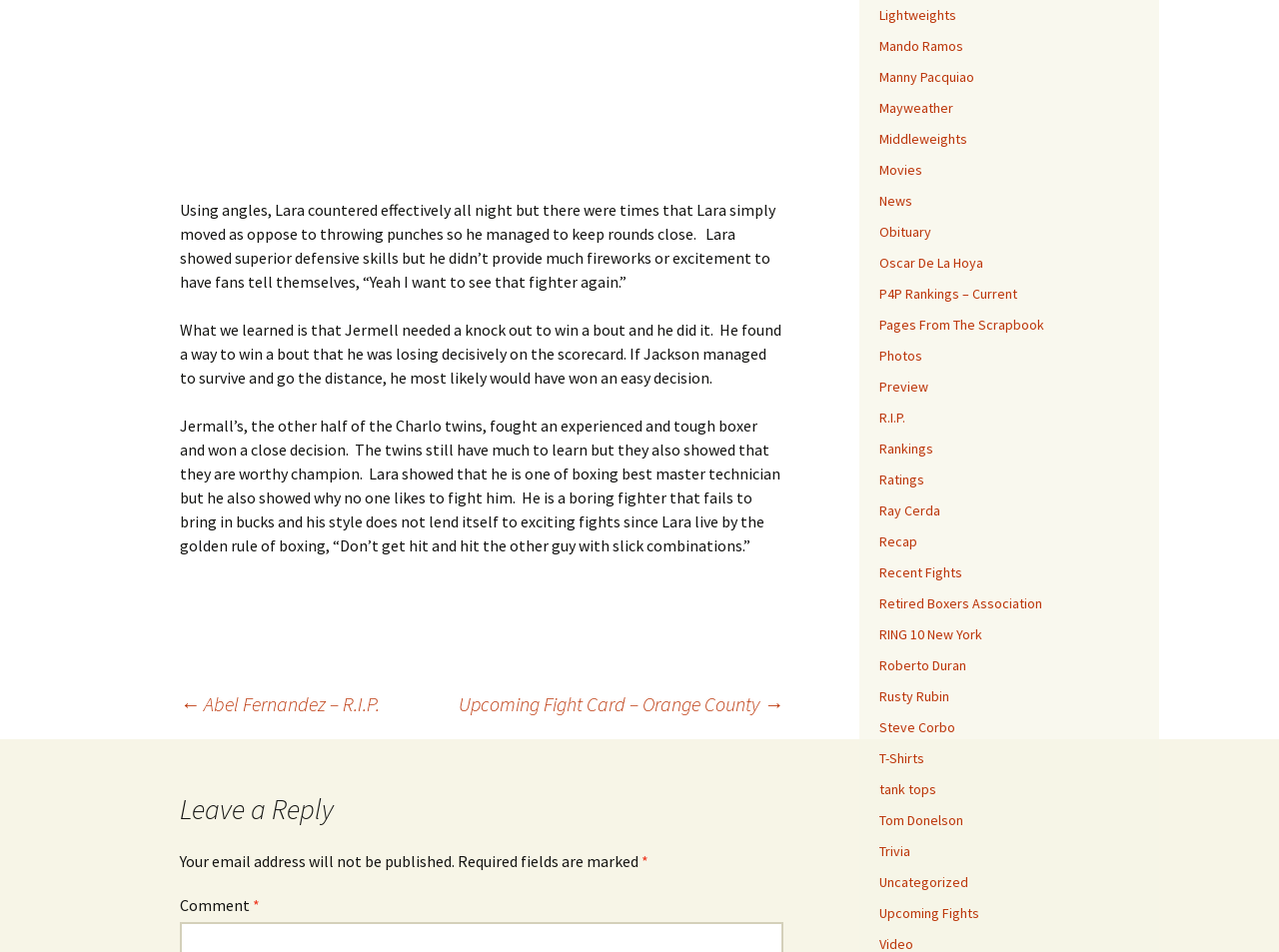Respond to the following query with just one word or a short phrase: 
What type of links are listed at the top of the page?

Boxing categories